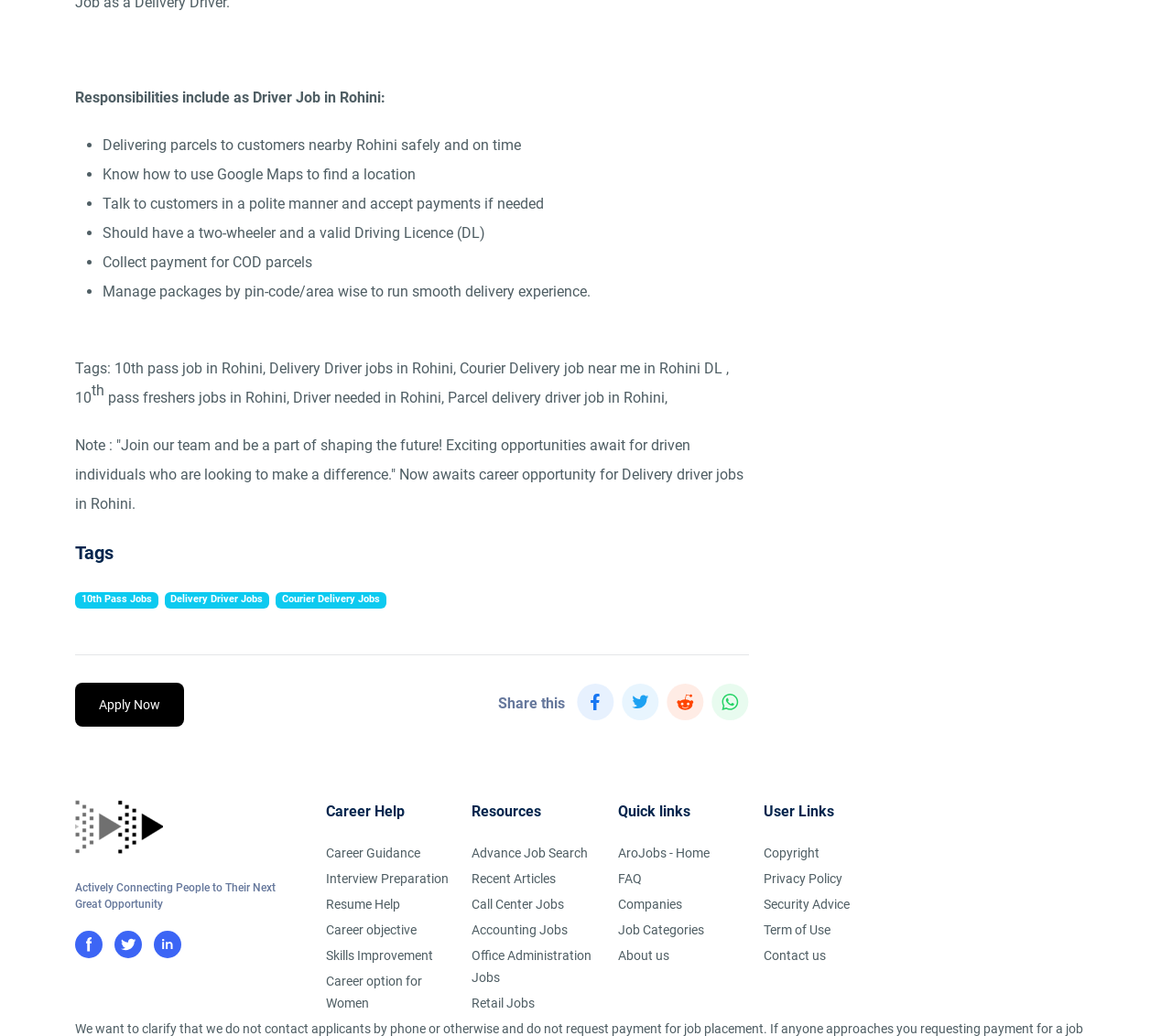Locate the bounding box coordinates of the segment that needs to be clicked to meet this instruction: "Share this job on Facebook".

[0.492, 0.66, 0.524, 0.701]